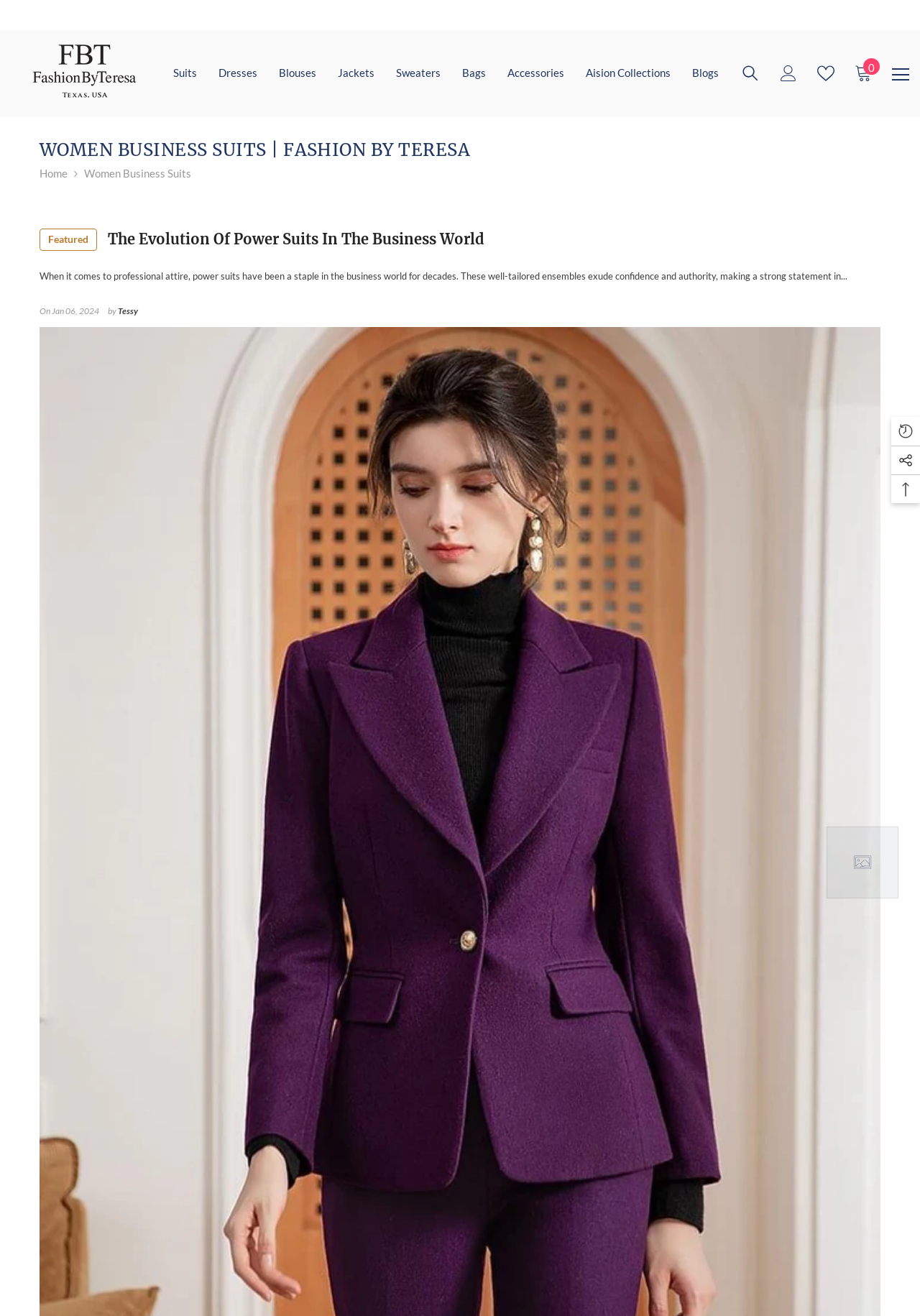From the image, can you give a detailed response to the question below:
How many main categories are there in the navigation menu?

The navigation menu is located at the top of the webpage, and it contains links to 'Suits', 'Dresses', 'Blouses', 'Jackets', 'Sweaters', 'Bags', and 'Accessories', which are the main categories.